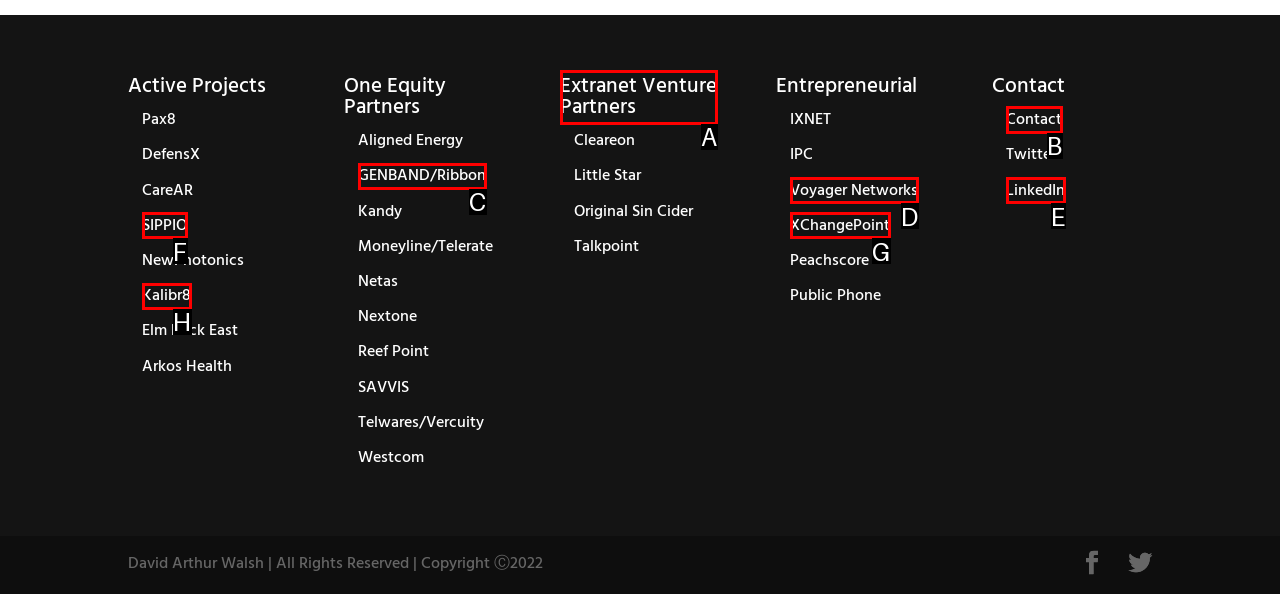Which HTML element should be clicked to fulfill the following task: Contact us?
Reply with the letter of the appropriate option from the choices given.

B